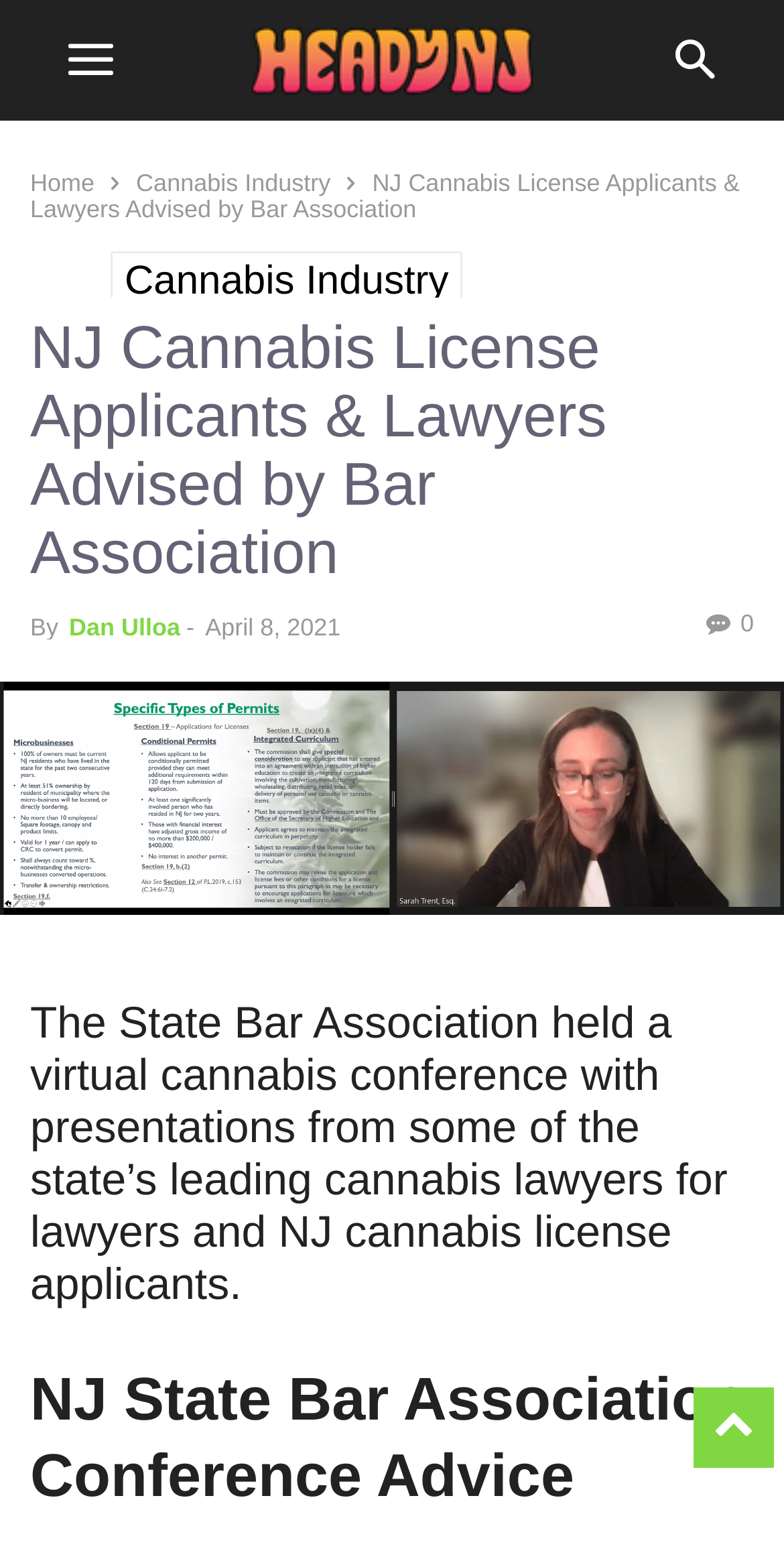What is the purpose of the conference mentioned on the webpage?
Refer to the image and give a detailed response to the question.

The webpage mentions that the conference was held for lawyers and NJ cannabis license applicants, which suggests that the purpose of the conference was to provide advice to these groups.